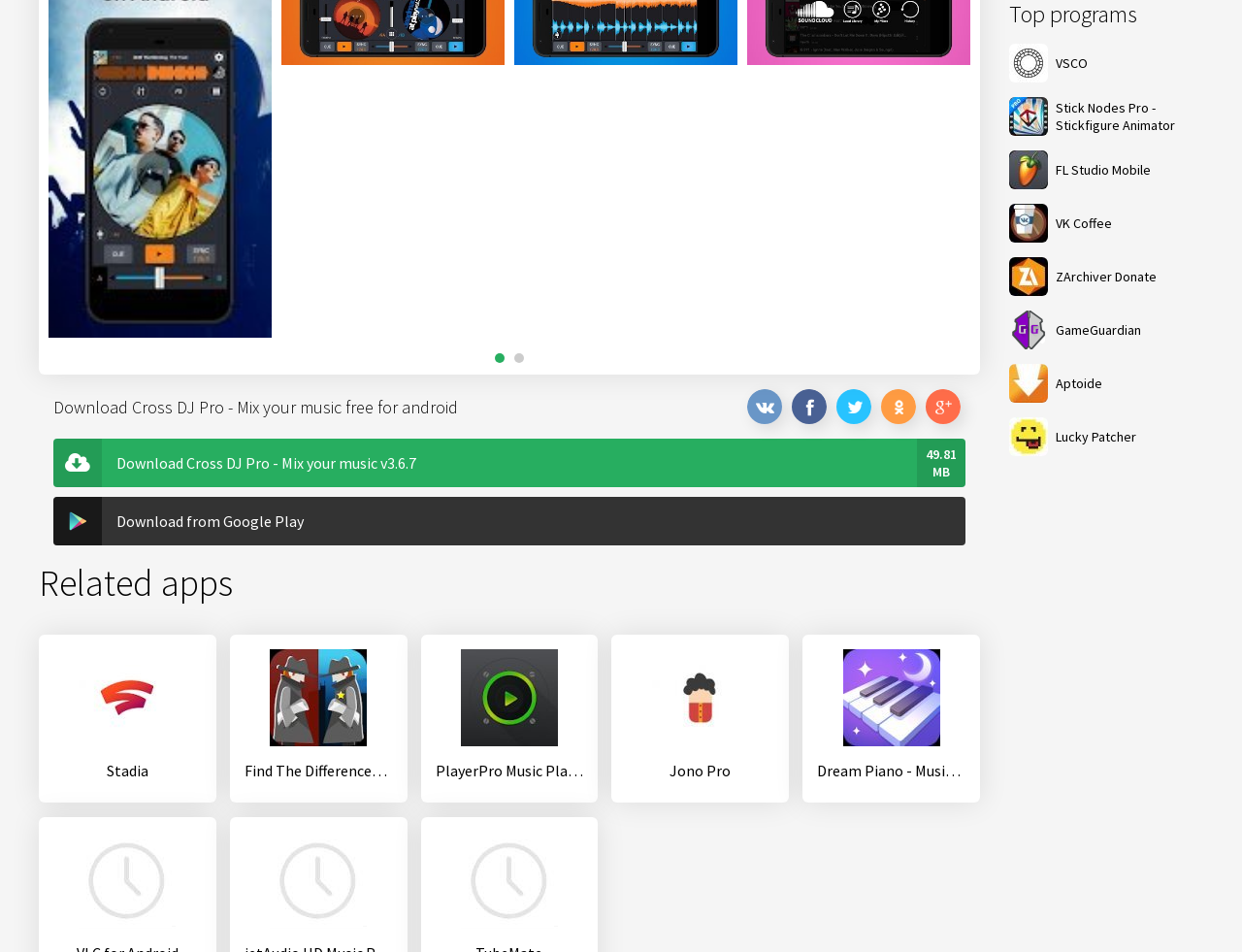Using the description "Download from Google Play", predict the bounding box of the relevant HTML element.

[0.043, 0.522, 0.777, 0.573]